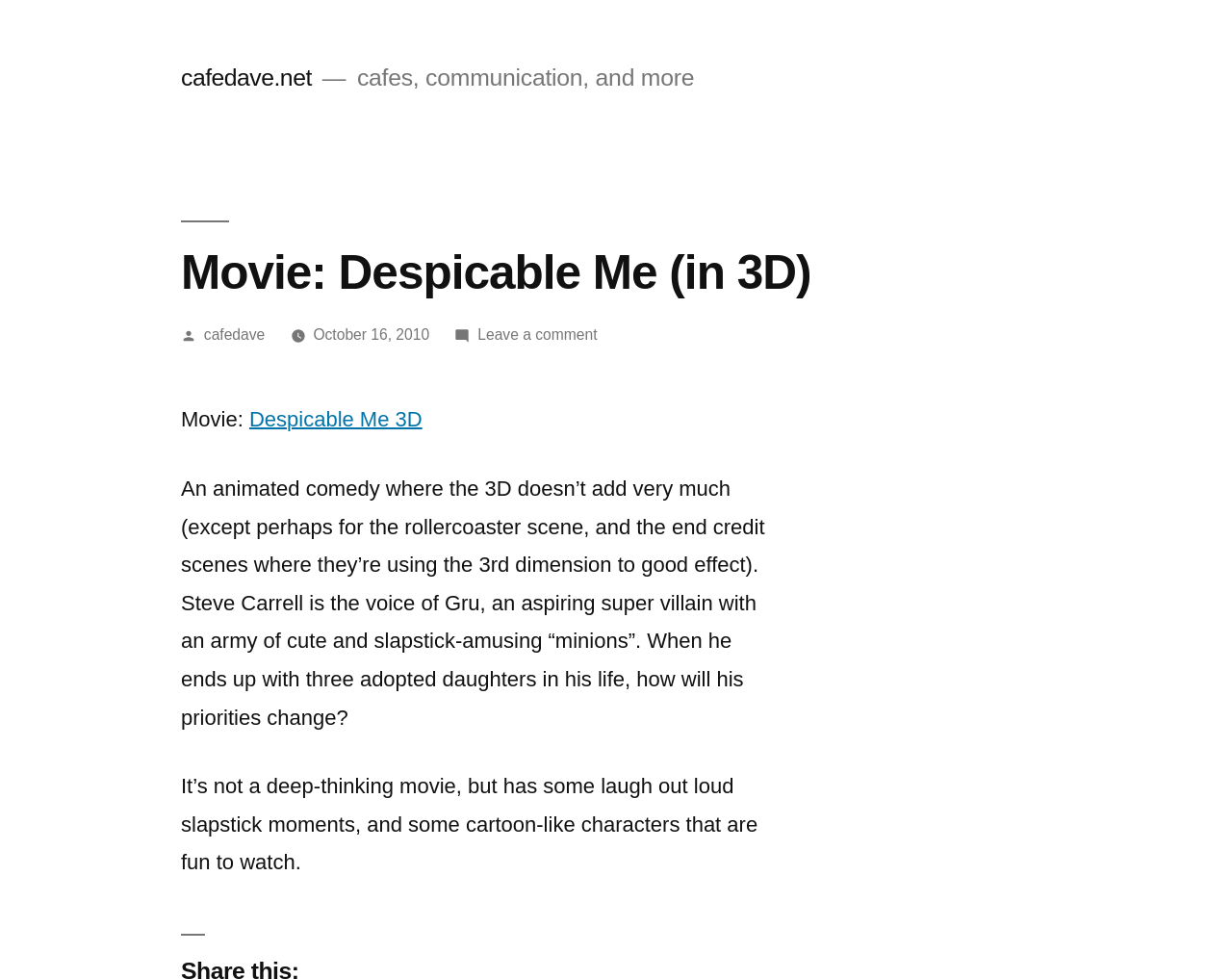Who is the voice of Gru? Analyze the screenshot and reply with just one word or a short phrase.

Steve Carrell